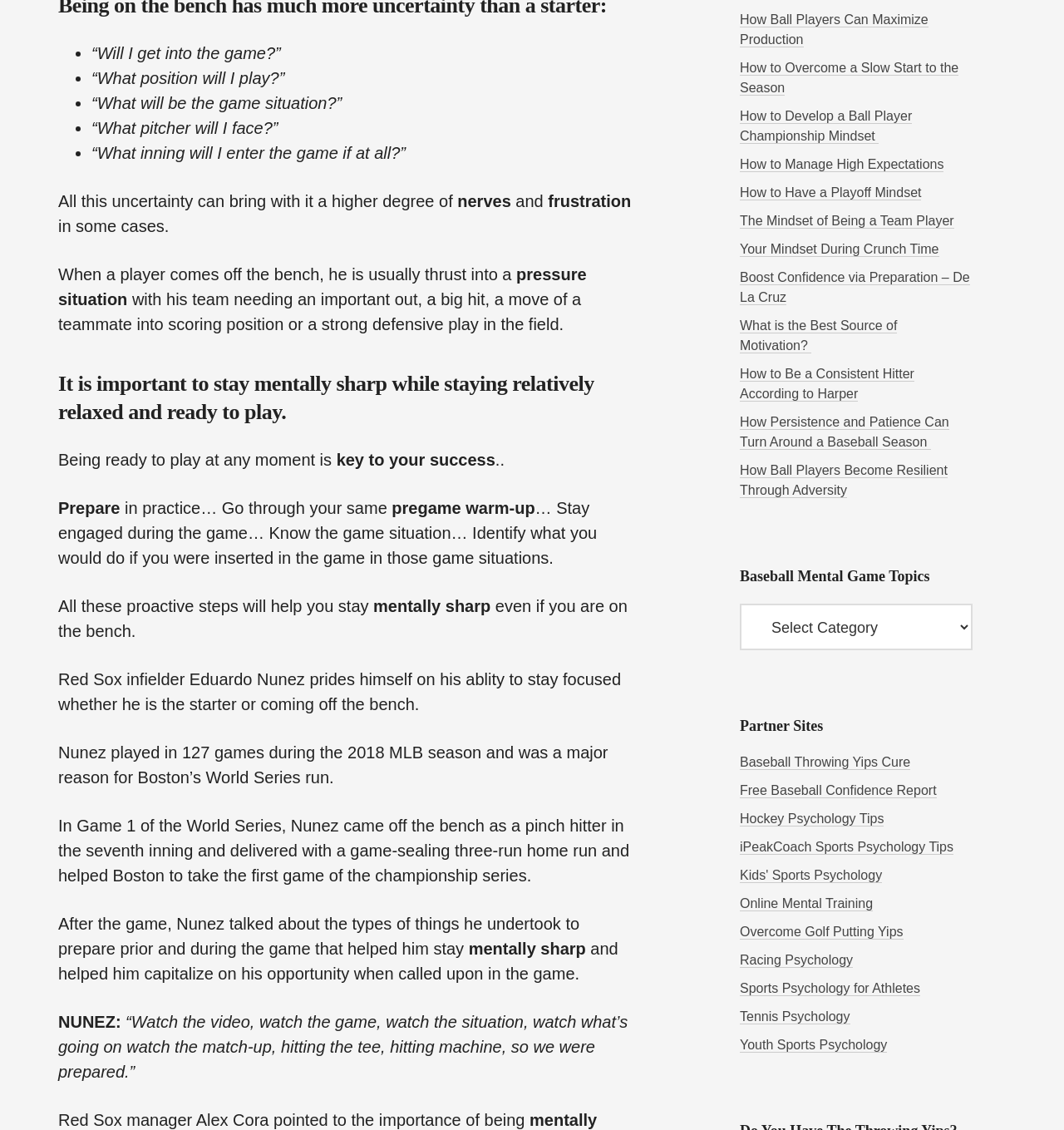Give a one-word or short phrase answer to the question: 
How many links are there in the 'Baseball Mental Game Topics' section?

12